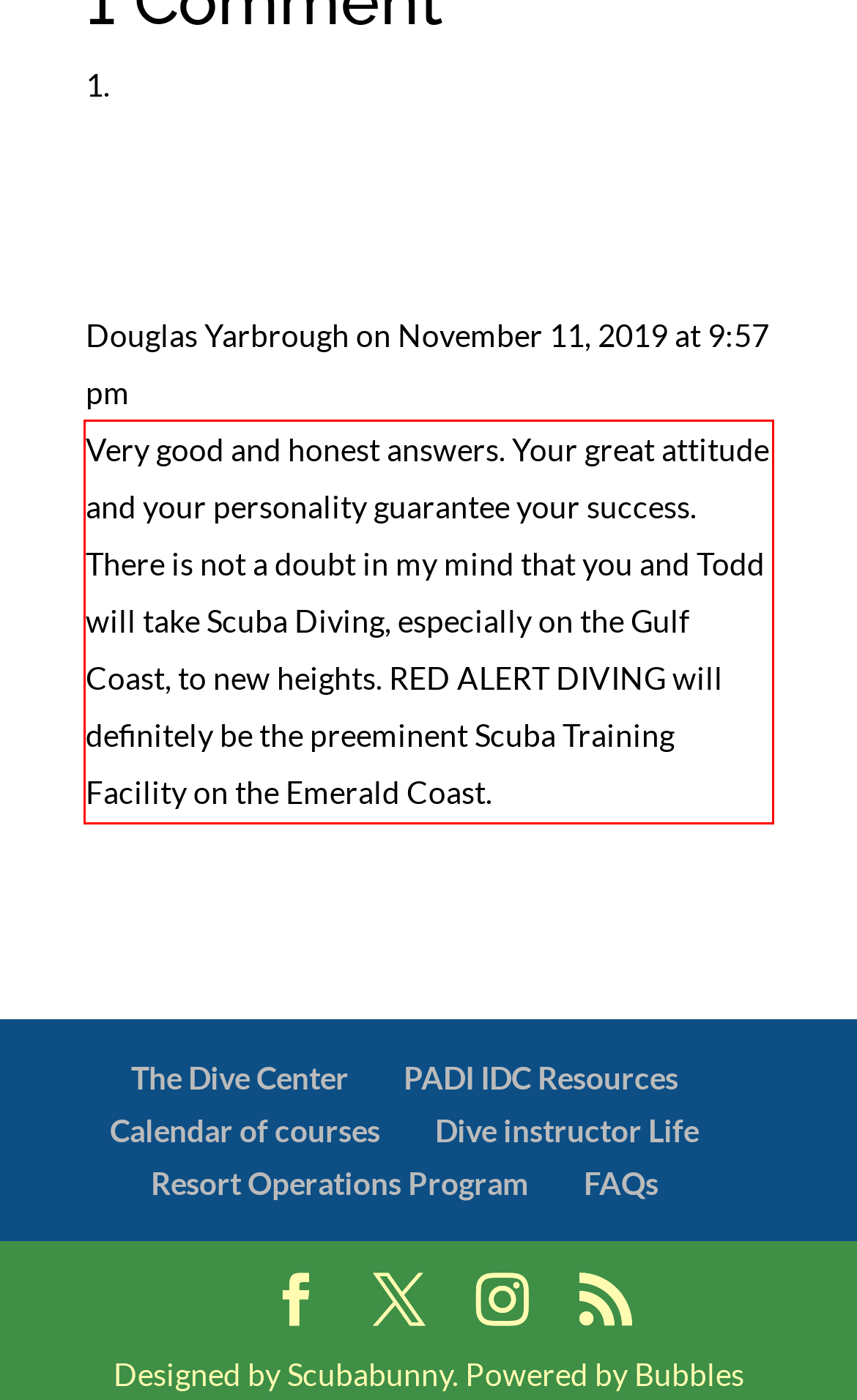Please extract the text content from the UI element enclosed by the red rectangle in the screenshot.

Very good and honest answers. Your great attitude and your personality guarantee your success. There is not a doubt in my mind that you and Todd will take Scuba Diving, especially on the Gulf Coast, to new heights. RED ALERT DIVING will definitely be the preeminent Scuba Training Facility on the Emerald Coast.